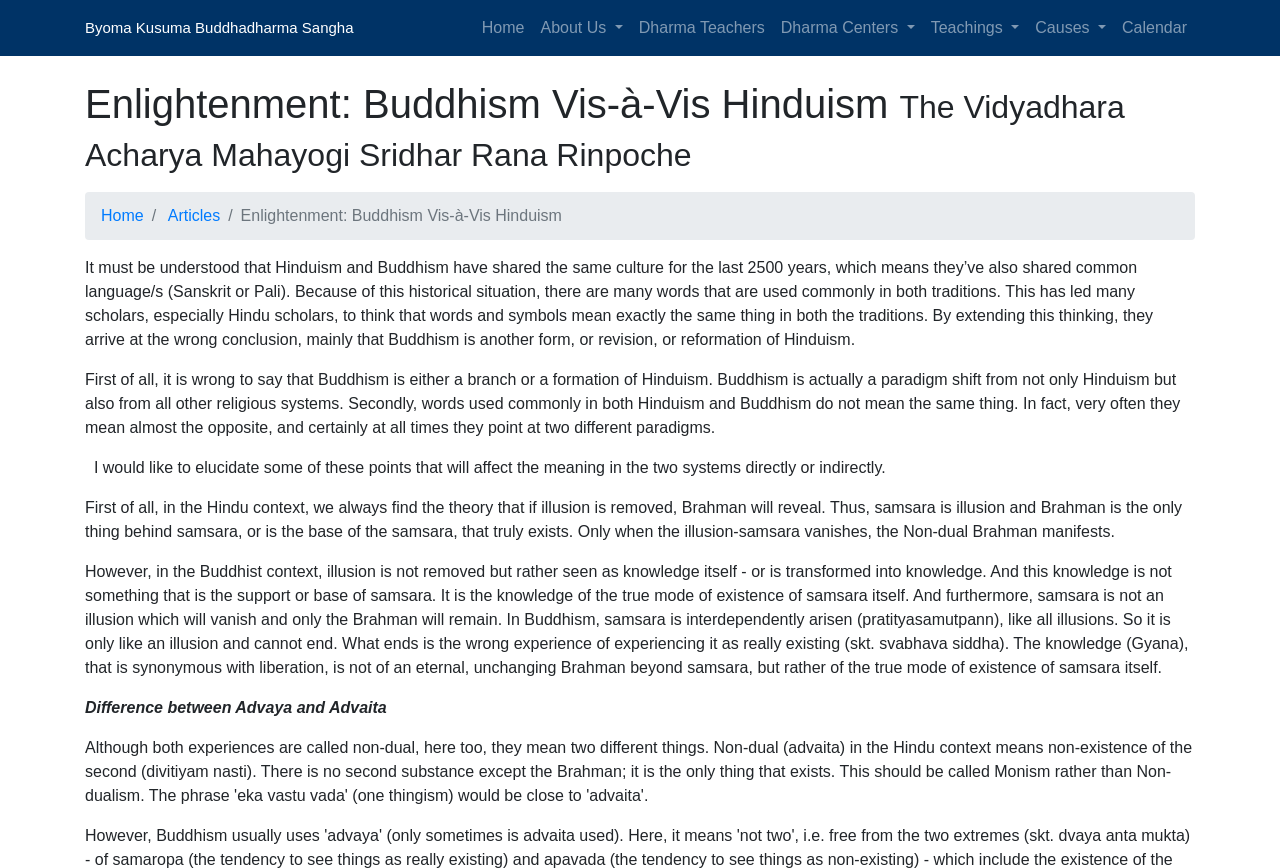Identify the bounding box coordinates of the element to click to follow this instruction: 'Learn about 'Causes''. Ensure the coordinates are four float values between 0 and 1, provided as [left, top, right, bottom].

[0.803, 0.009, 0.87, 0.055]